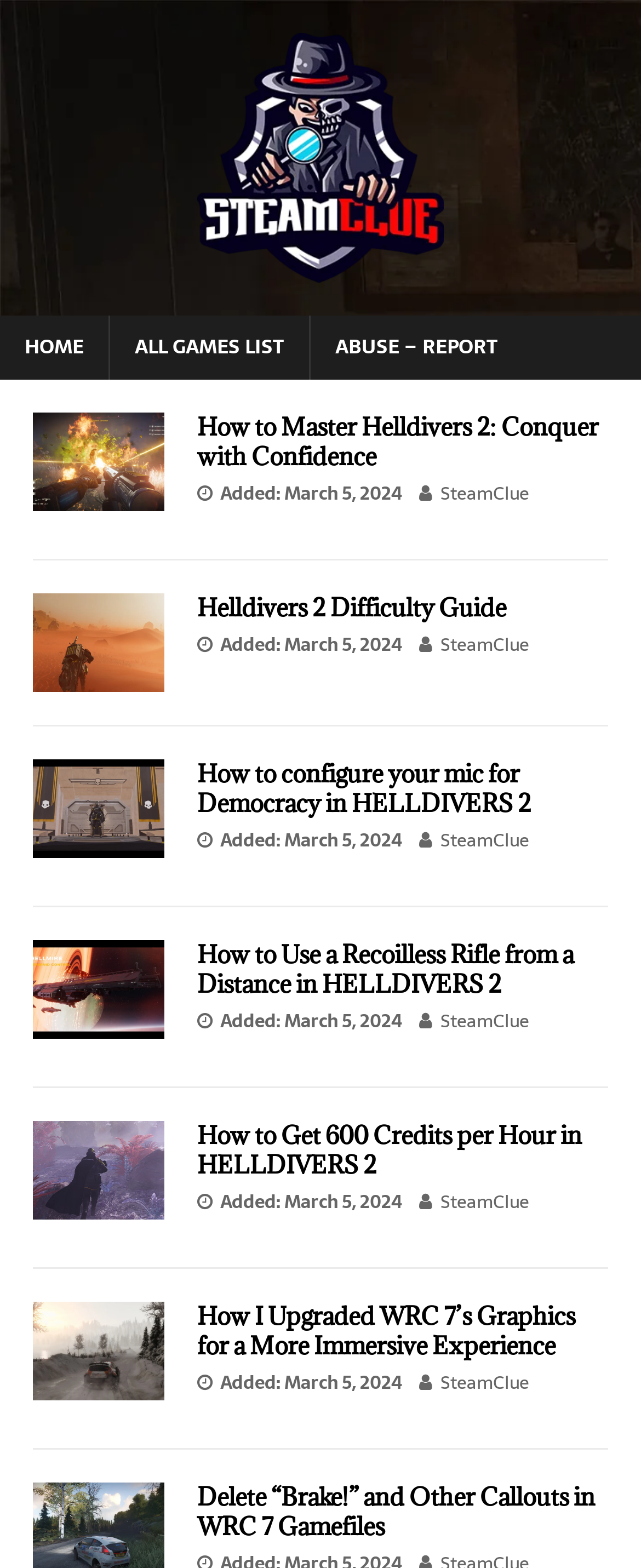Please specify the bounding box coordinates of the element that should be clicked to execute the given instruction: 'Report abuse'. Ensure the coordinates are four float numbers between 0 and 1, expressed as [left, top, right, bottom].

[0.482, 0.201, 0.815, 0.242]